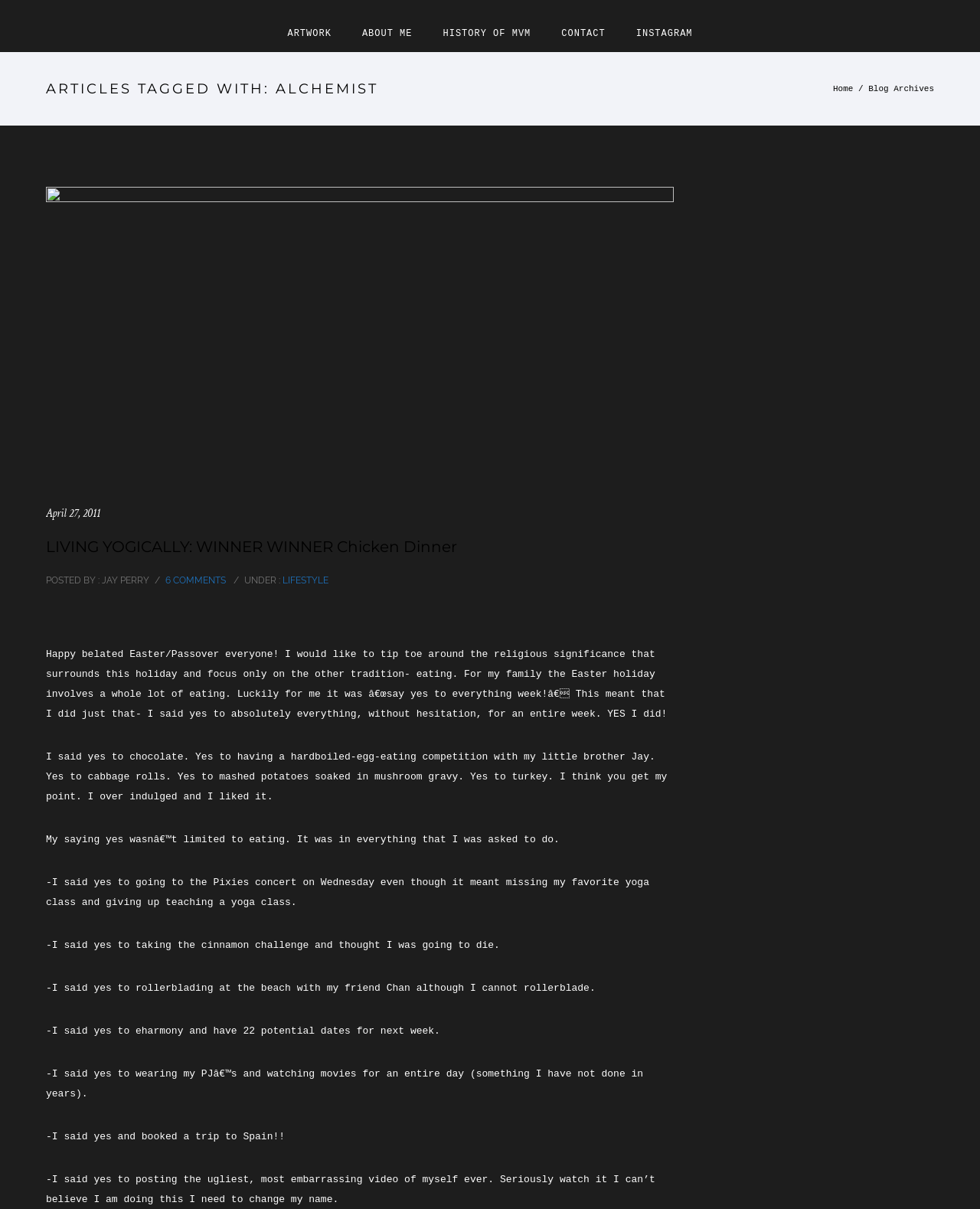Please specify the bounding box coordinates for the clickable region that will help you carry out the instruction: "Click on ARTWORK link".

[0.278, 0.023, 0.354, 0.032]